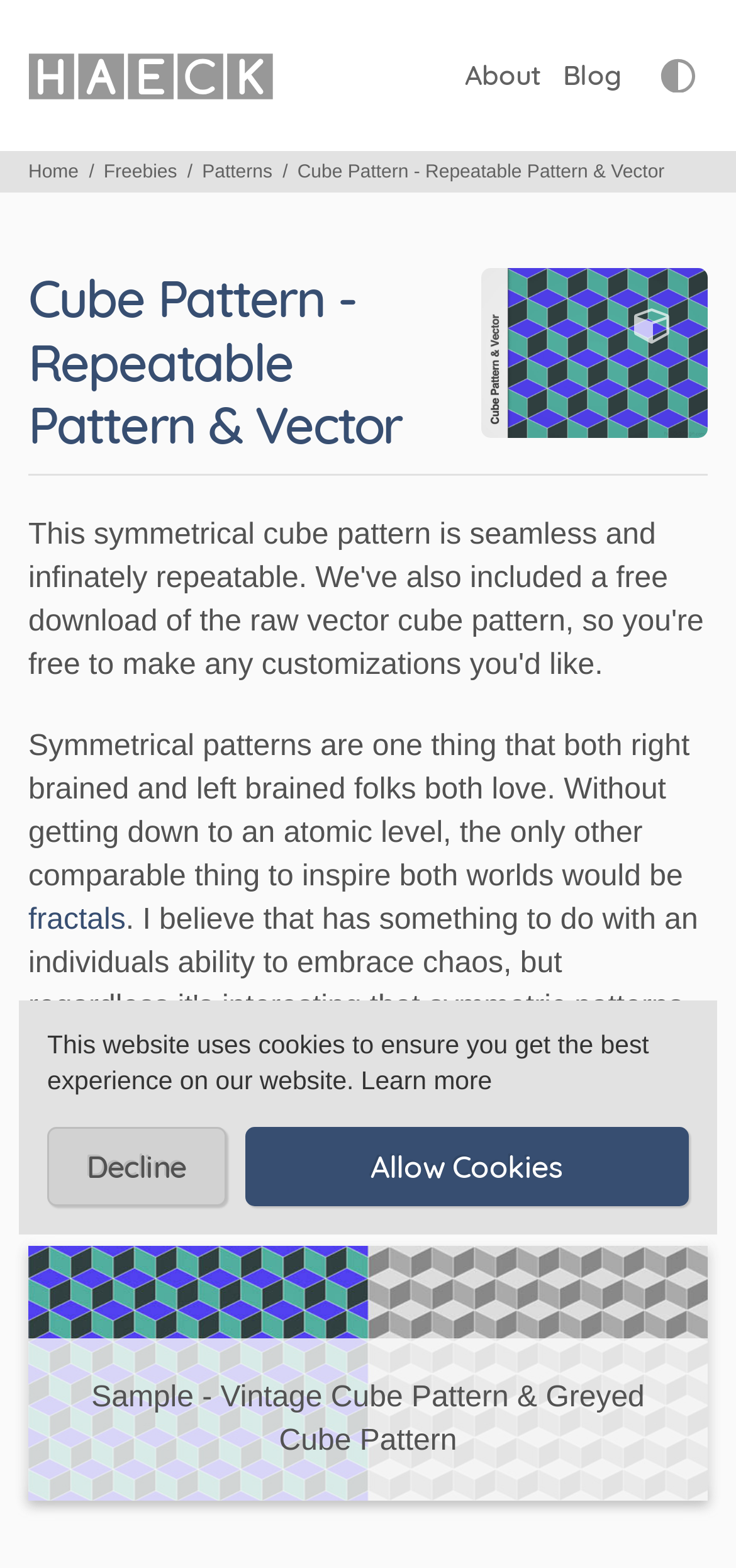Highlight the bounding box coordinates of the region I should click on to meet the following instruction: "Go to About page".

[0.632, 0.034, 0.734, 0.062]